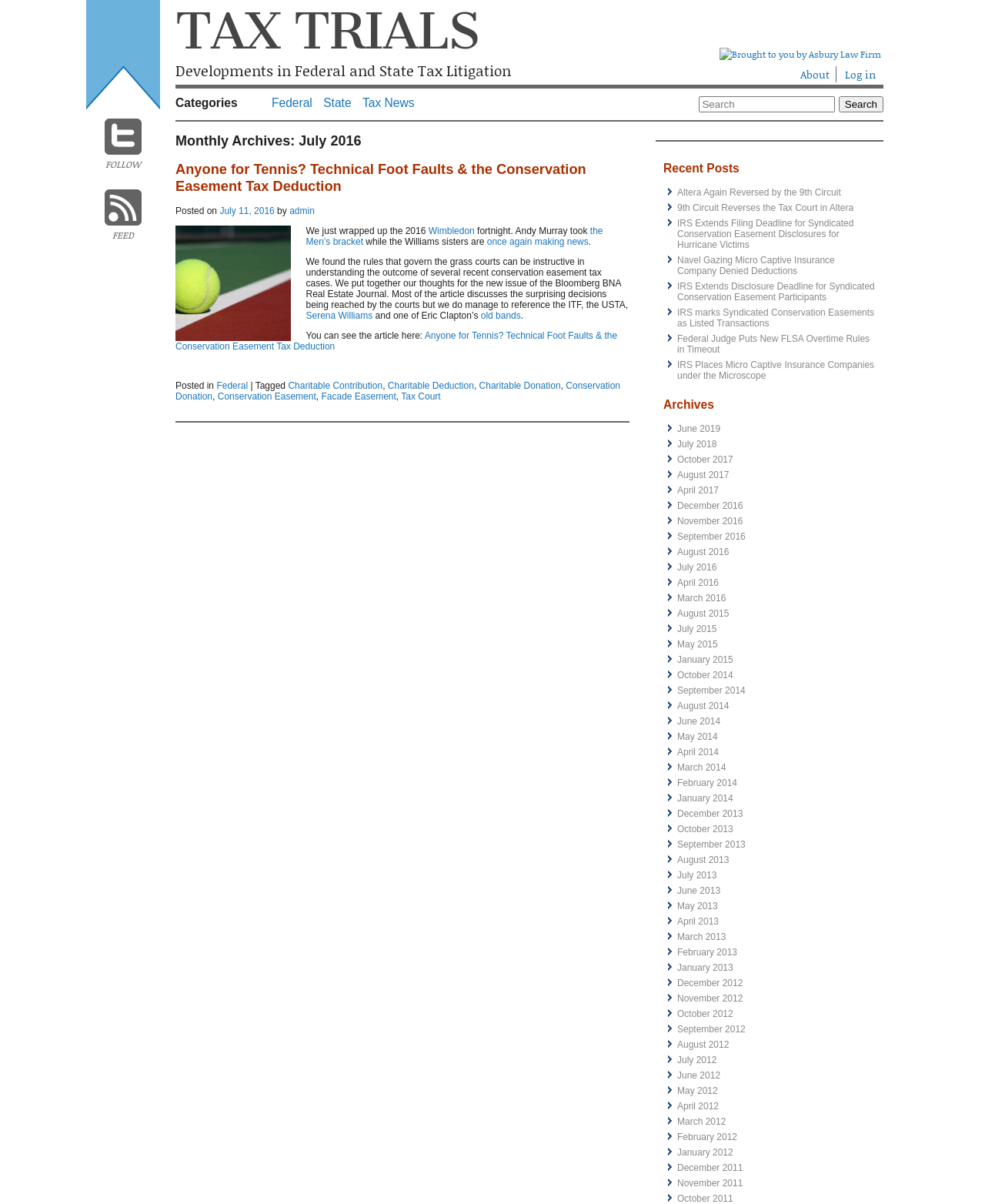Illustrate the webpage's structure and main components comprehensively.

This webpage is about Tax Trials, a blog that focuses on developments in federal and state tax litigation. At the top, there is a header section with links to follow the blog on Twitter and subscribe to its RSS feed. Below this, there is a main section with a heading that reads "Monthly Archives: July 2016". 

In this main section, there is an article titled "Anyone for Tennis? Technical Foot Faults & the Conservation Easement Tax Deduction". The article discusses the rules of tennis and how they relate to conservation easement tax cases. It also mentions a recent article published in the Bloomberg BNA Real Estate Journal. The article is accompanied by an image of a tennis ball on a court.

To the right of the main section, there is a sidebar with several links, including "About", "Log in", and a search bar. Below the search bar, there are links to different categories, such as "Federal", "State", and "Tax News".

Further down the page, there is a section titled "Recent Posts" with a list of links to recent articles, including "Altera Again Reversed by the 9th Circuit", "9th Circuit Reverses the Tax Court in Altera", and several others. 

At the bottom of the page, there is a section titled "Archives" with links to past months, including June 2019 and July 2018.